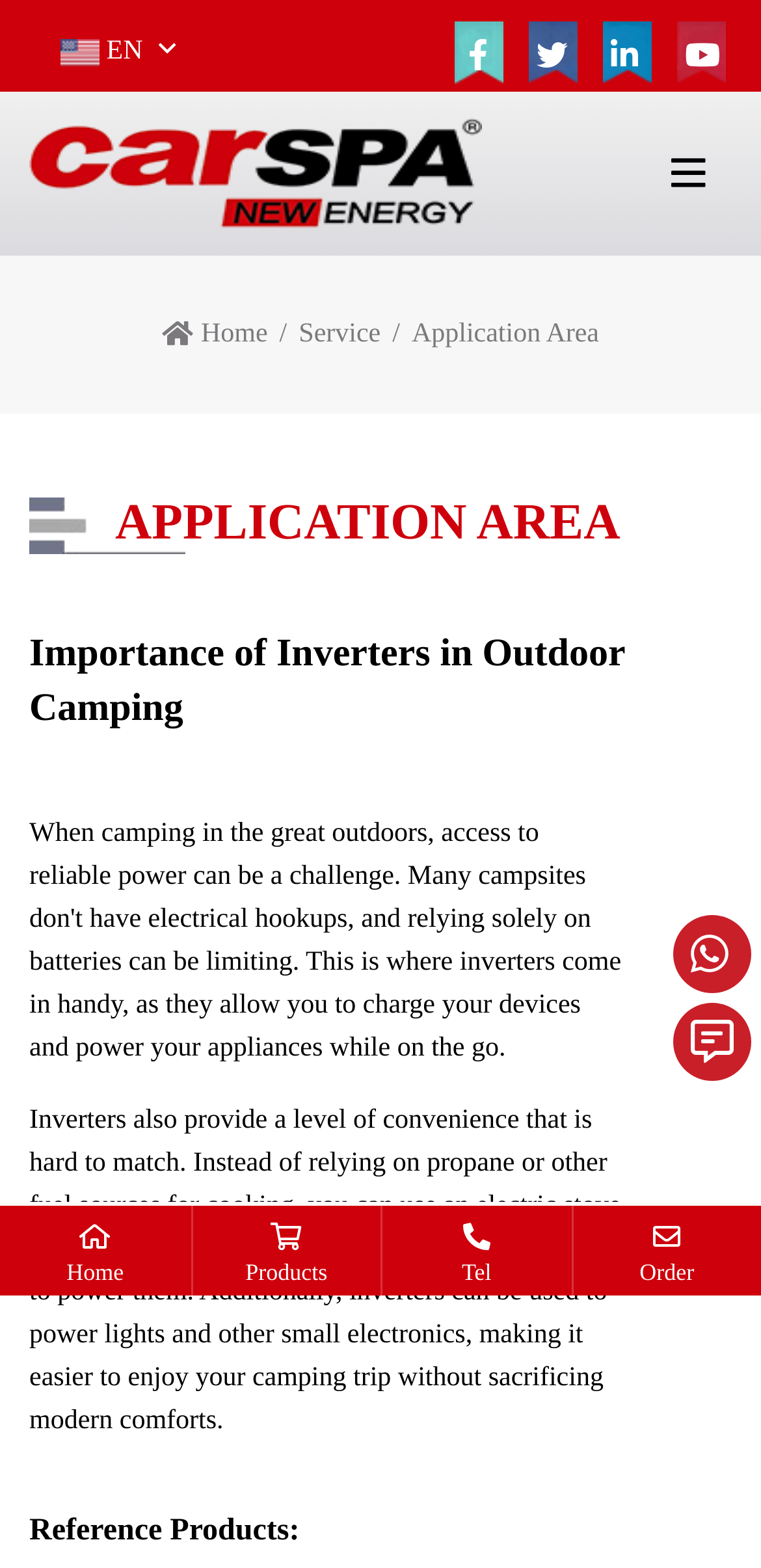Can you identify the bounding box coordinates of the clickable region needed to carry out this instruction: 'Contact via Tel'? The coordinates should be four float numbers within the range of 0 to 1, stated as [left, top, right, bottom].

[0.503, 0.769, 0.75, 0.824]